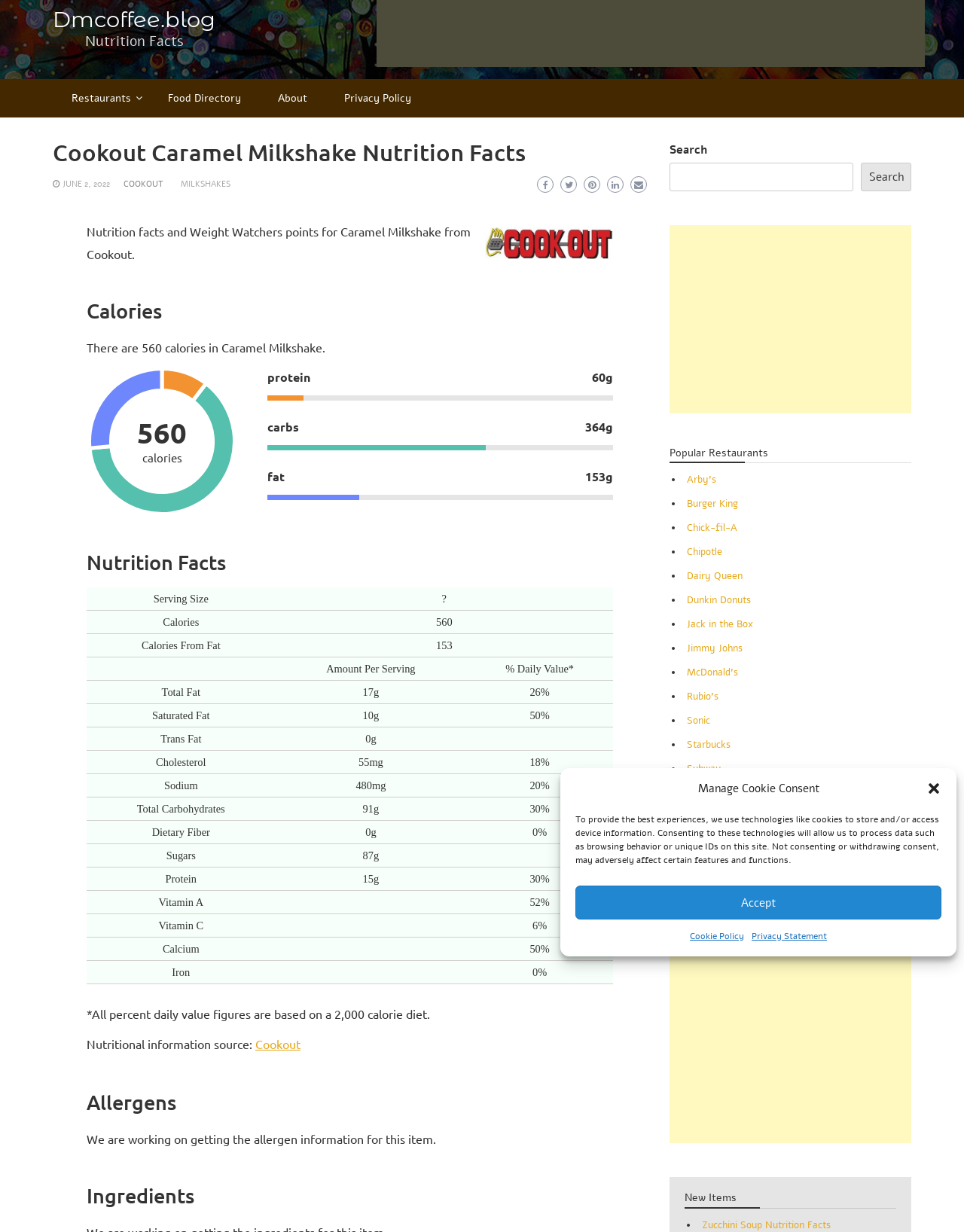What is the percentage of daily value for Total Fat in Caramel Milkshake from Cookout?
Examine the screenshot and reply with a single word or phrase.

26%